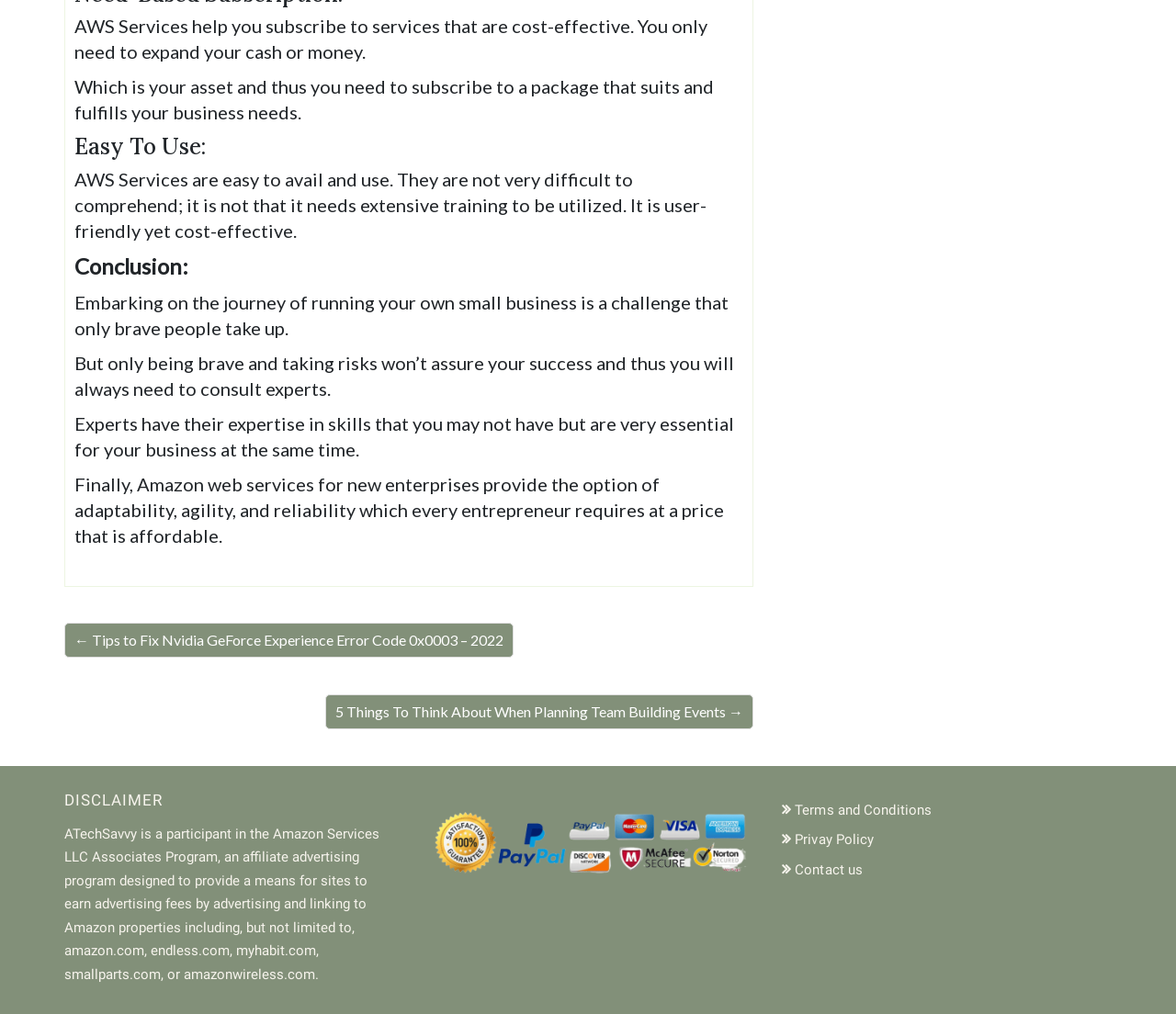What is the purpose of AWS Services?
Could you answer the question with a detailed and thorough explanation?

The purpose of AWS Services is to provide cost-effective solutions to businesses, as mentioned in the text 'AWS Services help you subscribe to services that are cost-effective. You only need to expand your cash or money.'